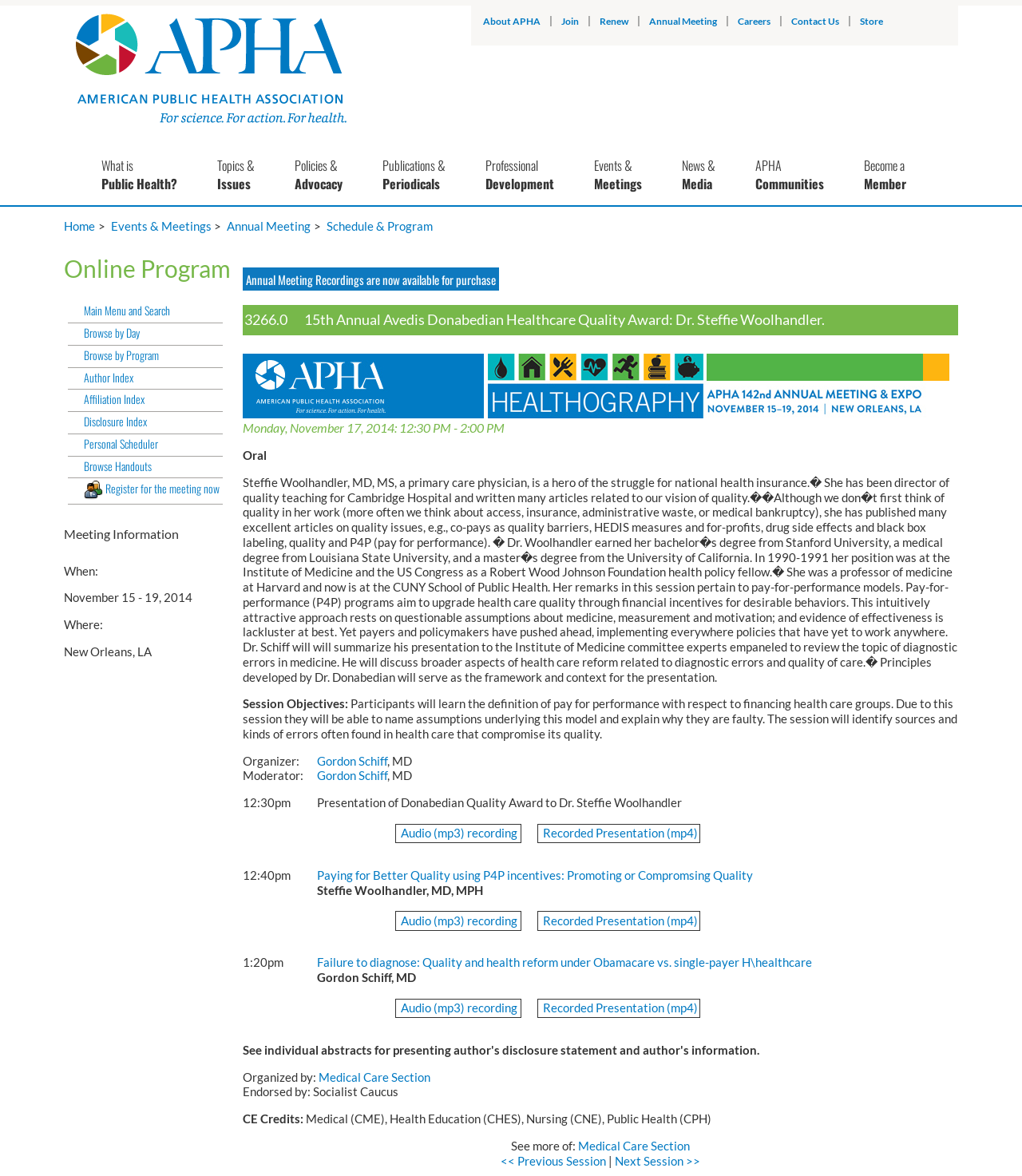Deliver a detailed narrative of the webpage's visual and textual elements.

The webpage is about the 142nd APHA Annual Meeting and Exposition, specifically the 15th Annual Avedis Donabedian Healthcare Quality Award, which was given to Dr. Steffie Woolhandler. 

At the top of the page, there are several links to different sections of the APHA website, including "About APHA", "Join", "Renew", "Annual Meeting", "Careers", "Contact Us", and "Store". 

Below these links, there is a large image that takes up about a third of the page. 

On the left side of the page, there are several links to different topics, including "What is Public Health?", "Topics & Issues", "Policies & Advocacy", "Publications & Periodicals", "Professional Development", "Events & Meetings", "News & Media", and "APHA Communities". 

In the main content area, there is a heading that says "Online Program" and a link to "Annual Meeting Recordings are now available for purchase". Below this, there is a section about the 15th Annual Avedis Donabedian Healthcare Quality Award, which includes a heading, a link to the award page, and an image. 

The main content of the page is a detailed description of a session at the annual meeting, including the title, date, time, location, and objectives. There are also links to audio and video recordings of the session, as well as information about the presenter and moderator. 

On the right side of the page, there are several links to related sessions and resources, including "Main Menu and Search", "Browse by Day", "Browse by Program", "Author Index", "Affiliation Index", "Disclosure Index", "Personal Scheduler", "Browse Handouts", and "Register for the meeting now". 

At the bottom of the page, there is a section with meeting information, including the dates and location of the meeting.